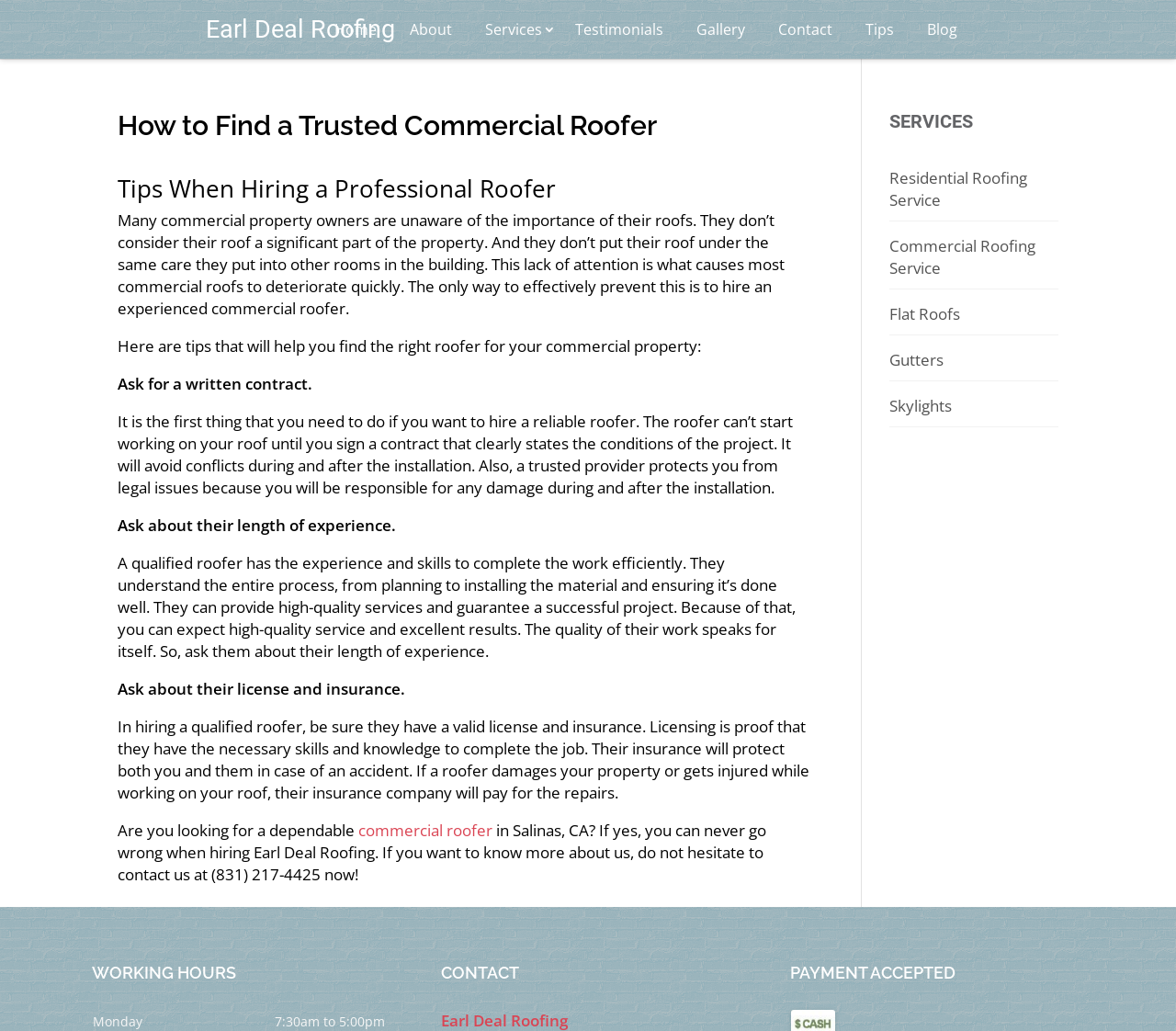Using the description "commercial roofer", predict the bounding box of the relevant HTML element.

[0.305, 0.795, 0.419, 0.816]